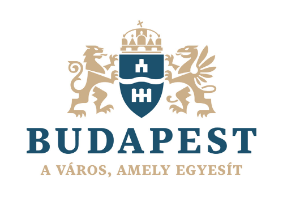What is the city's recent achievement mentioned in the caption?
Answer with a single word or phrase by referring to the visual content.

Welcomed into the Lutece community